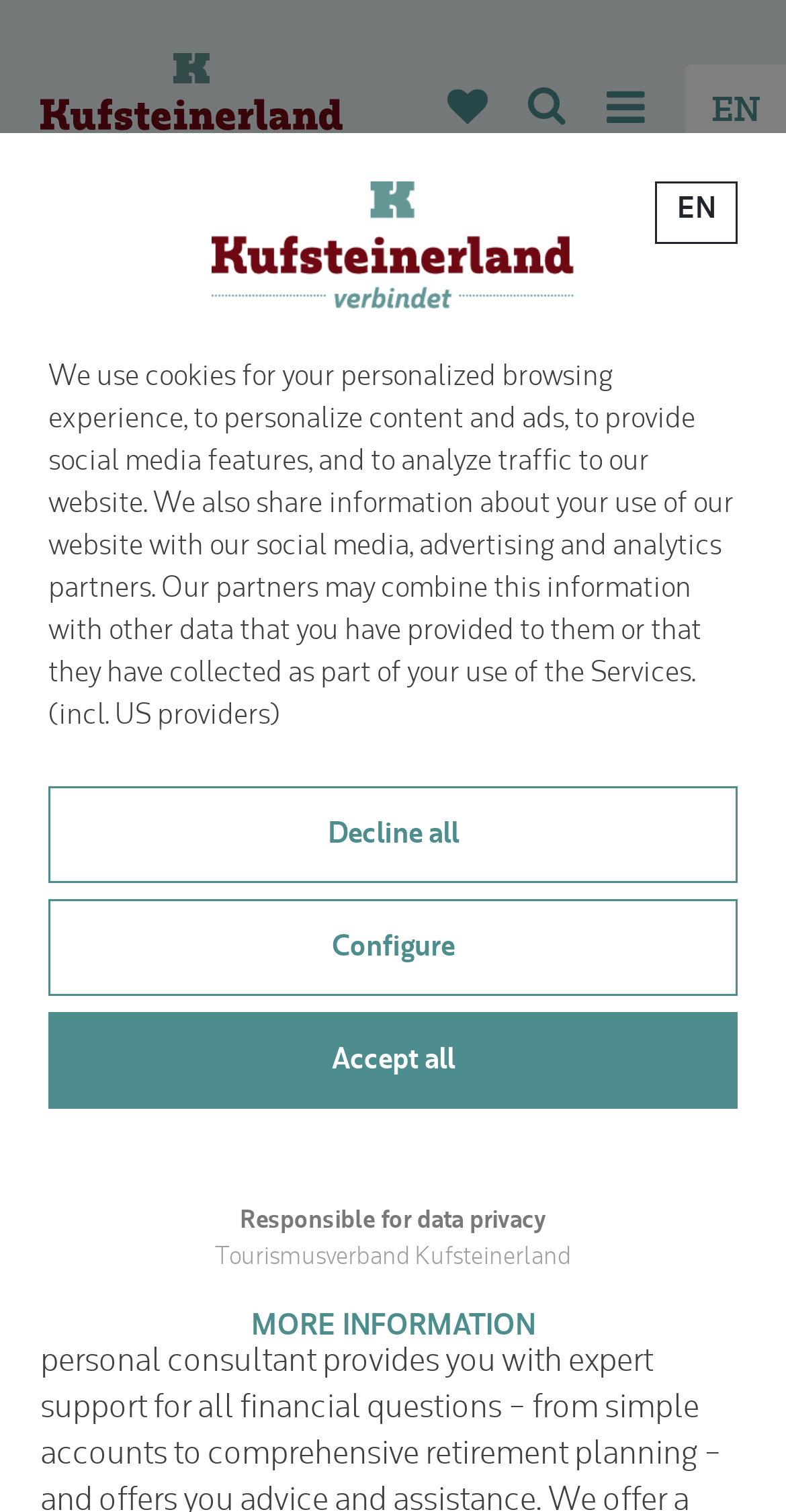Find the bounding box coordinates of the element to click in order to complete the given instruction: "Open the Certification & Courses submenu."

None